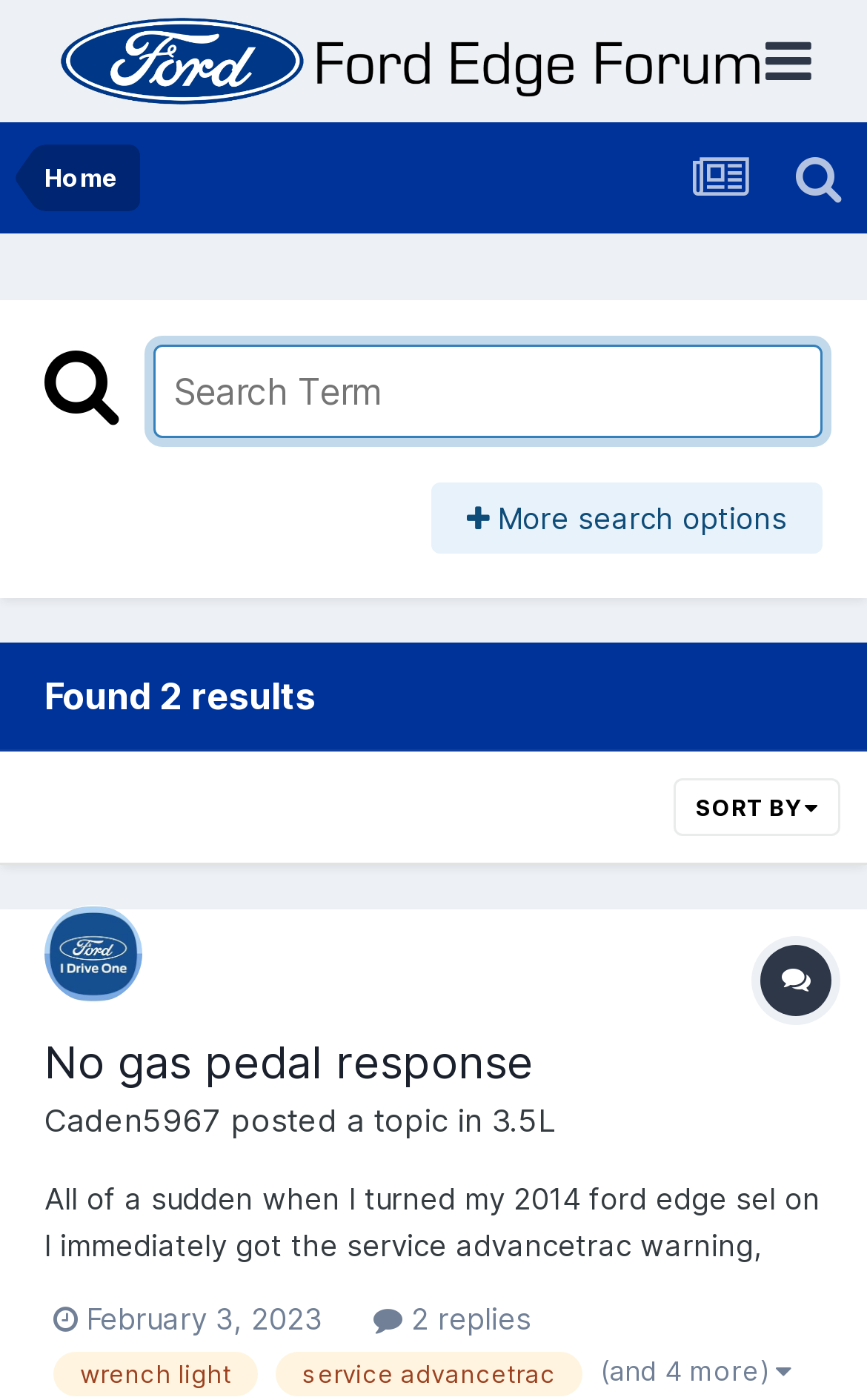Locate the bounding box coordinates of the element I should click to achieve the following instruction: "Go to Ford Edge Forum homepage".

[0.063, 0.0, 0.883, 0.087]